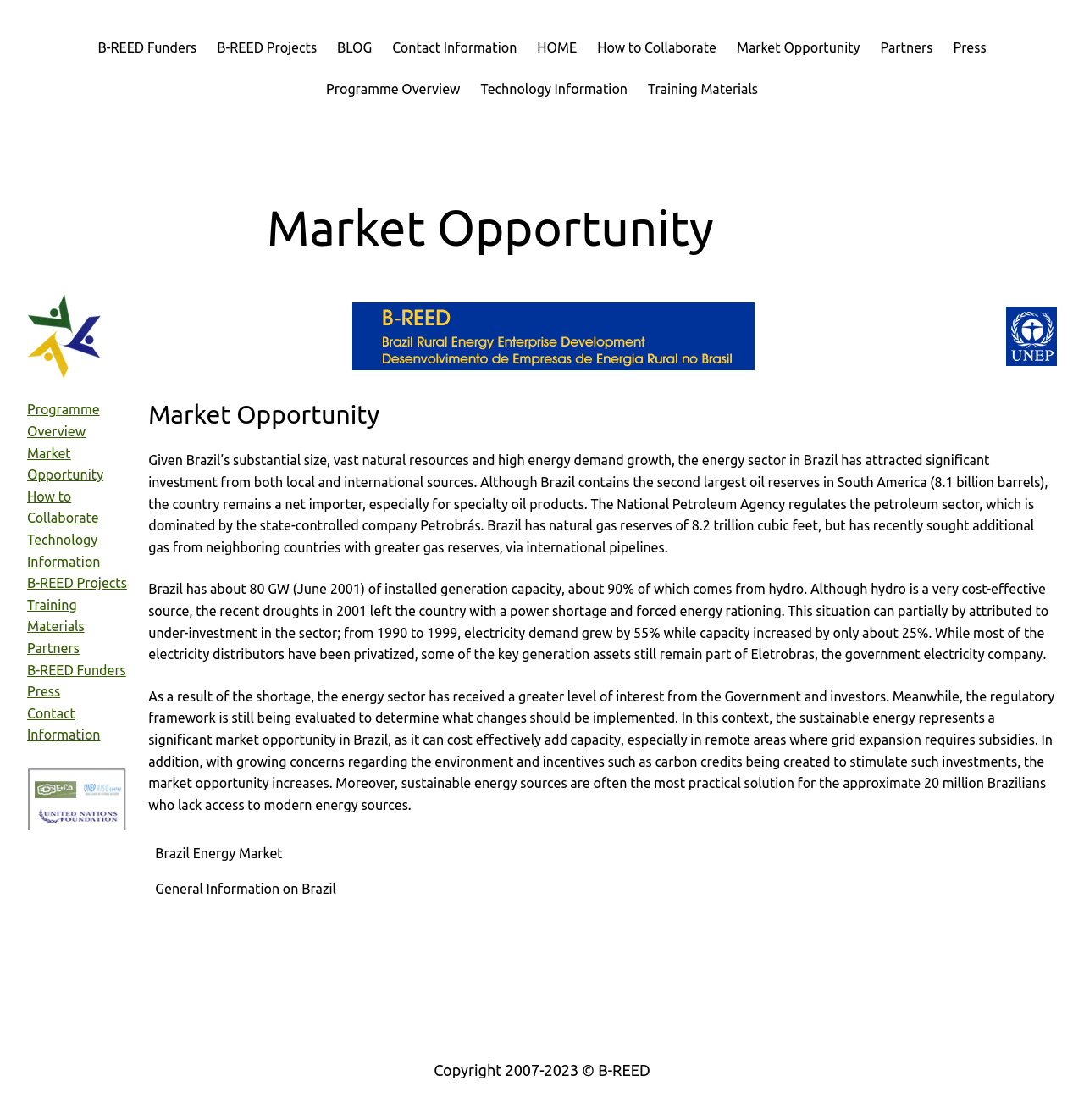Carefully examine the image and provide an in-depth answer to the question: What is the approximate number of Brazilians who lack access to modern energy sources?

According to the webpage, 'Moreover, sustainable energy sources are often the most practical solution for the approximate 20 million Brazilians who lack access to modern energy sources.' This information is provided in the third paragraph of the webpage.